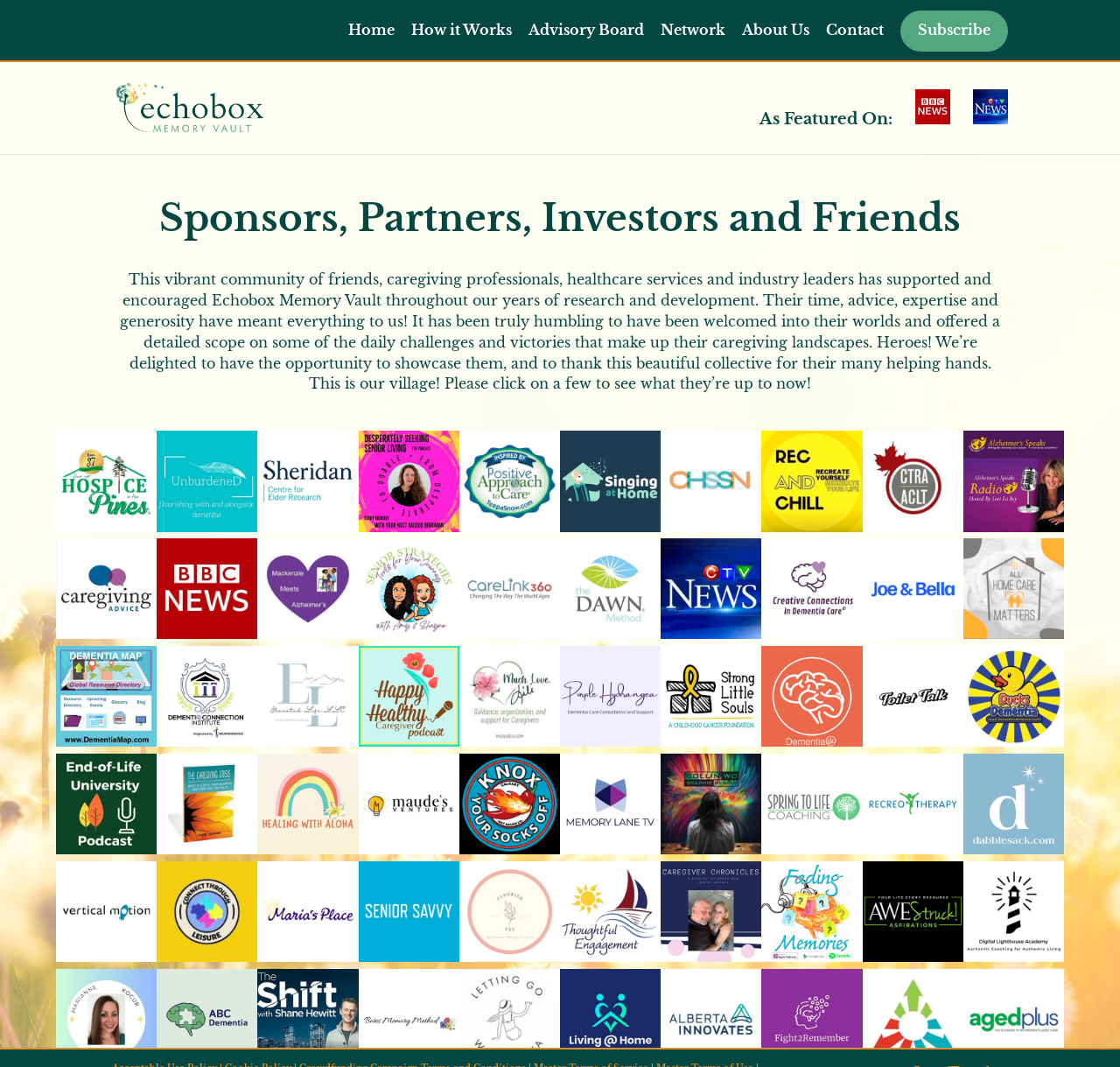Please identify the bounding box coordinates of the area that needs to be clicked to fulfill the following instruction: "View the 'Sponsors, Partners, Investors and Friends' section."

[0.1, 0.187, 0.9, 0.23]